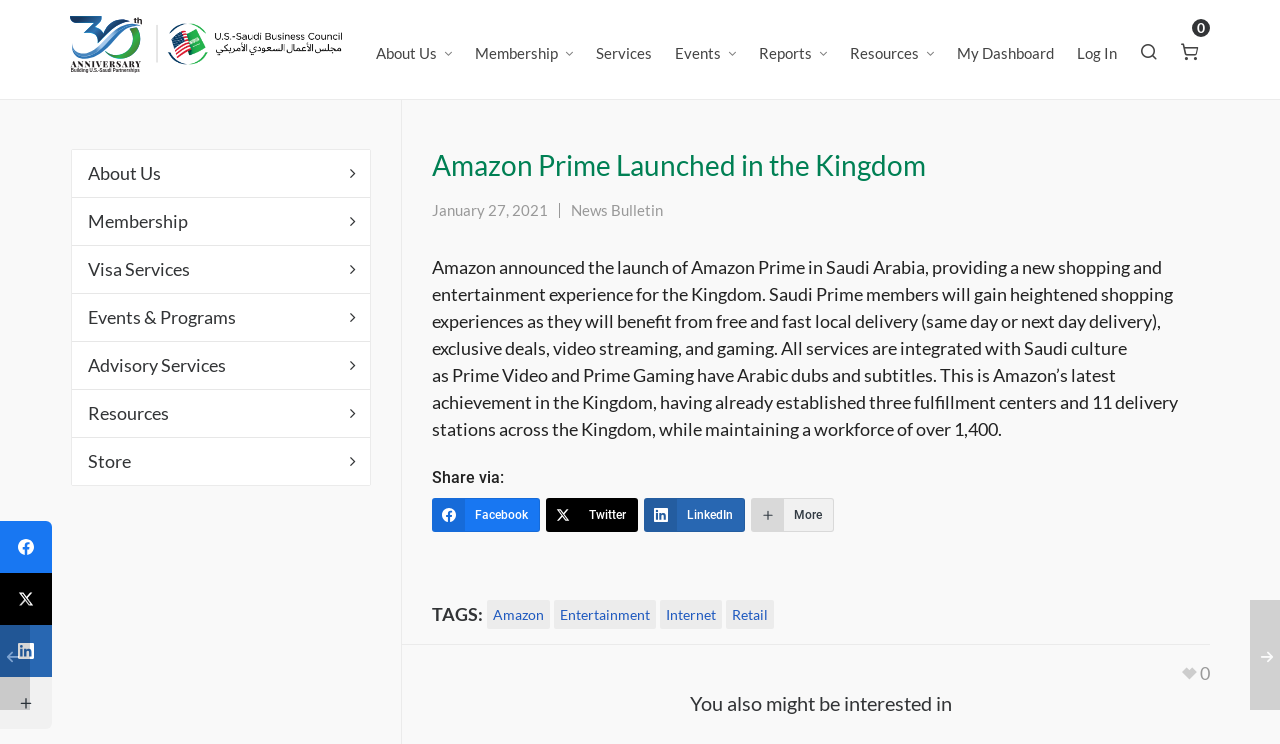What is the date of the Amazon Prime launch in Saudi Arabia?
Refer to the image and provide a one-word or short phrase answer.

January 27, 2021